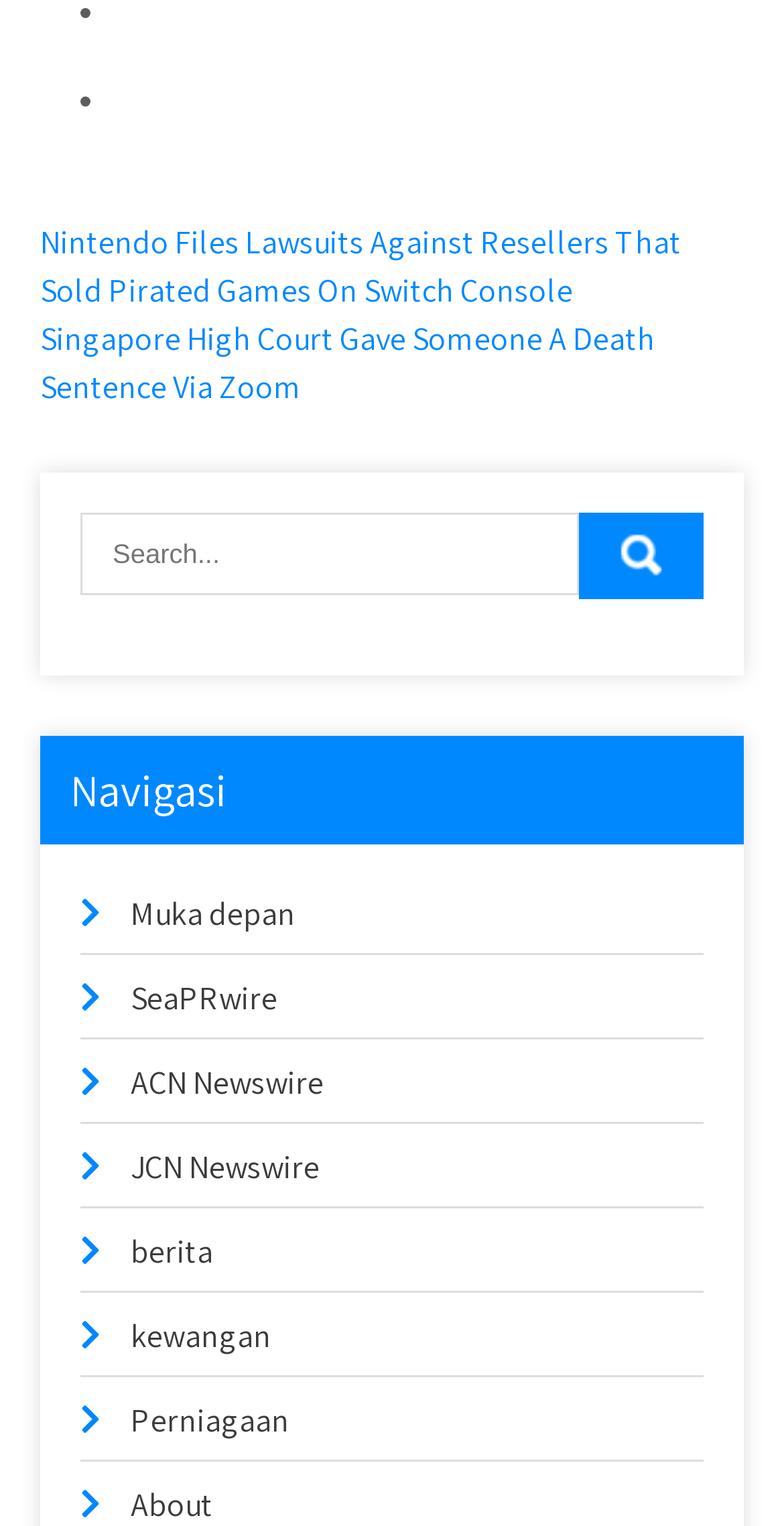What is the first news headline?
Identify the answer in the screenshot and reply with a single word or phrase.

Nintendo Files Lawsuits